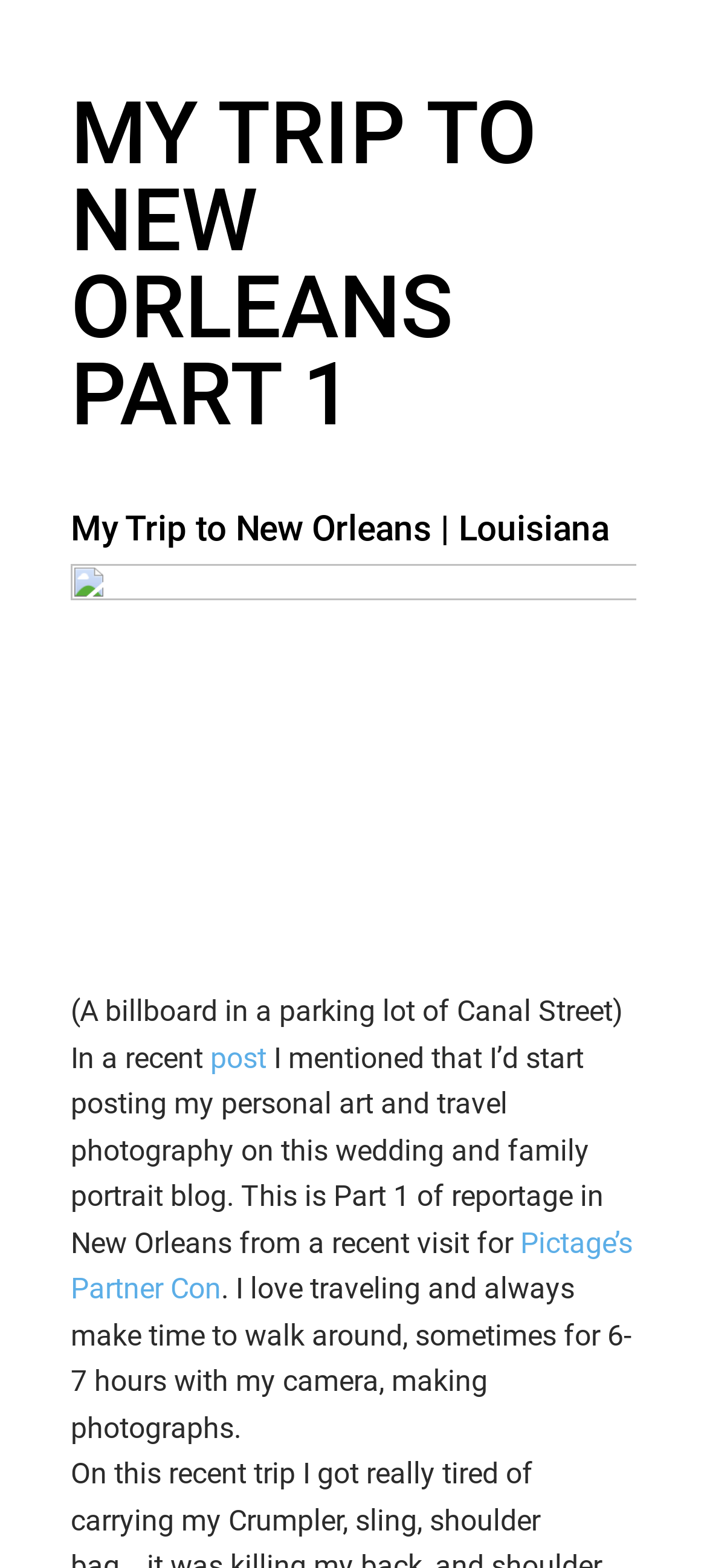Where did the photographer travel to?
Can you provide a detailed and comprehensive answer to the question?

The photographer traveled to New Orleans, as mentioned in the heading 'My Trip to New Orleans | Louisiana' and the text 'reportage in New Orleans from a recent visit'.